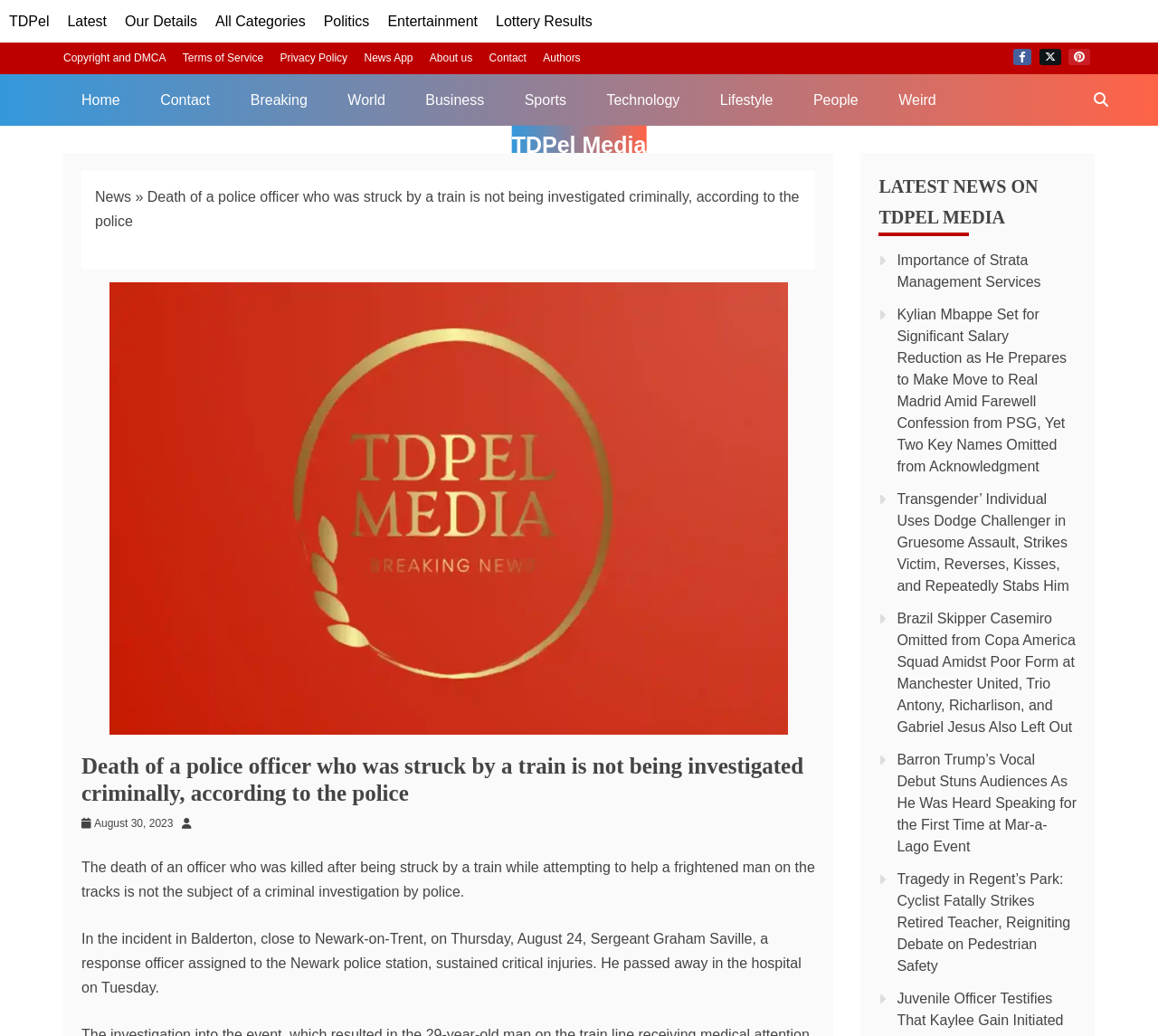What is the date of the article?
Ensure your answer is thorough and detailed.

I found the date by looking at the article content, specifically the heading section that shows the date and time of the article. The date is August 30, 2023.